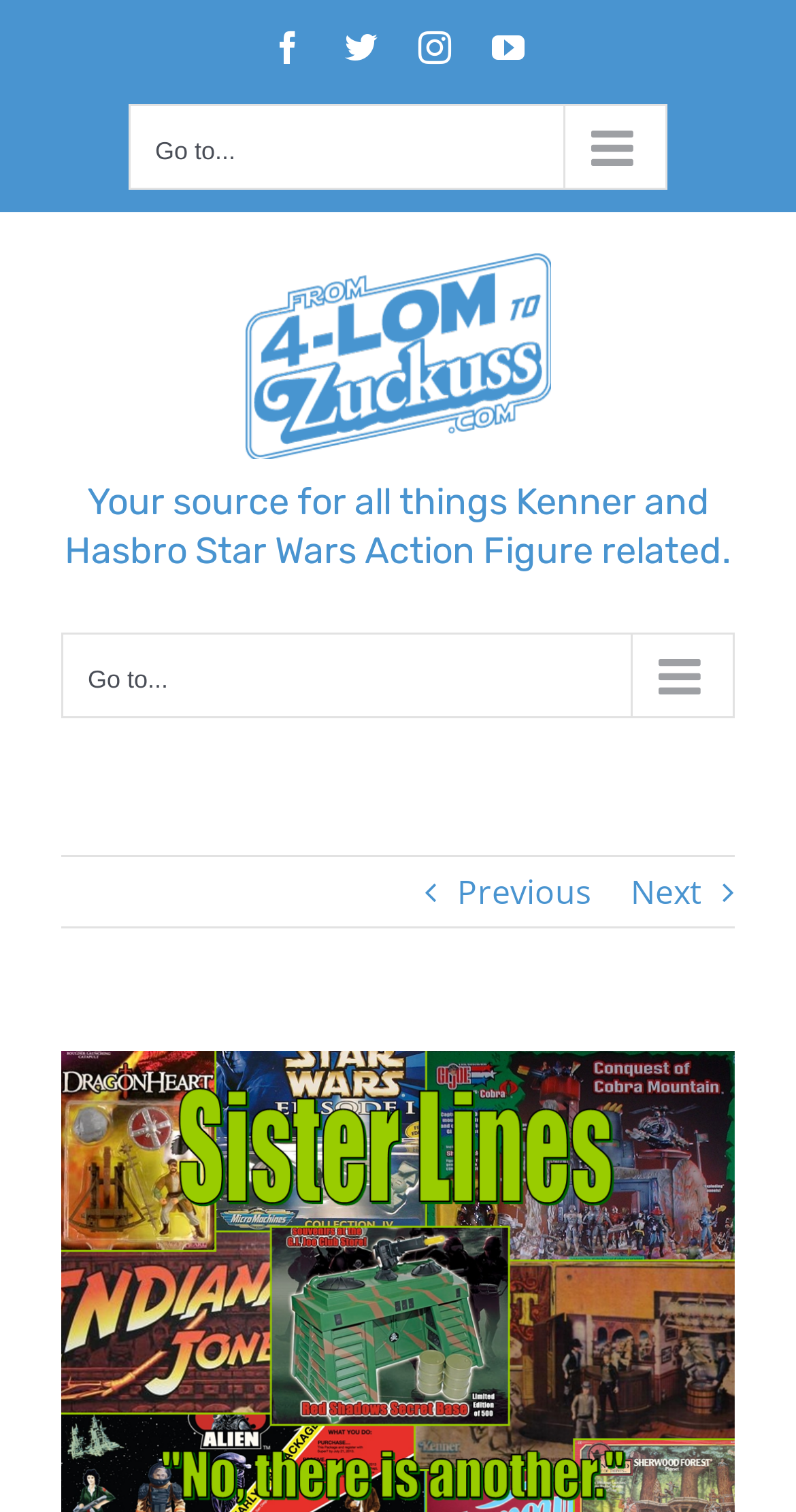Identify the coordinates of the bounding box for the element that must be clicked to accomplish the instruction: "Go to Facebook".

[0.341, 0.02, 0.382, 0.042]